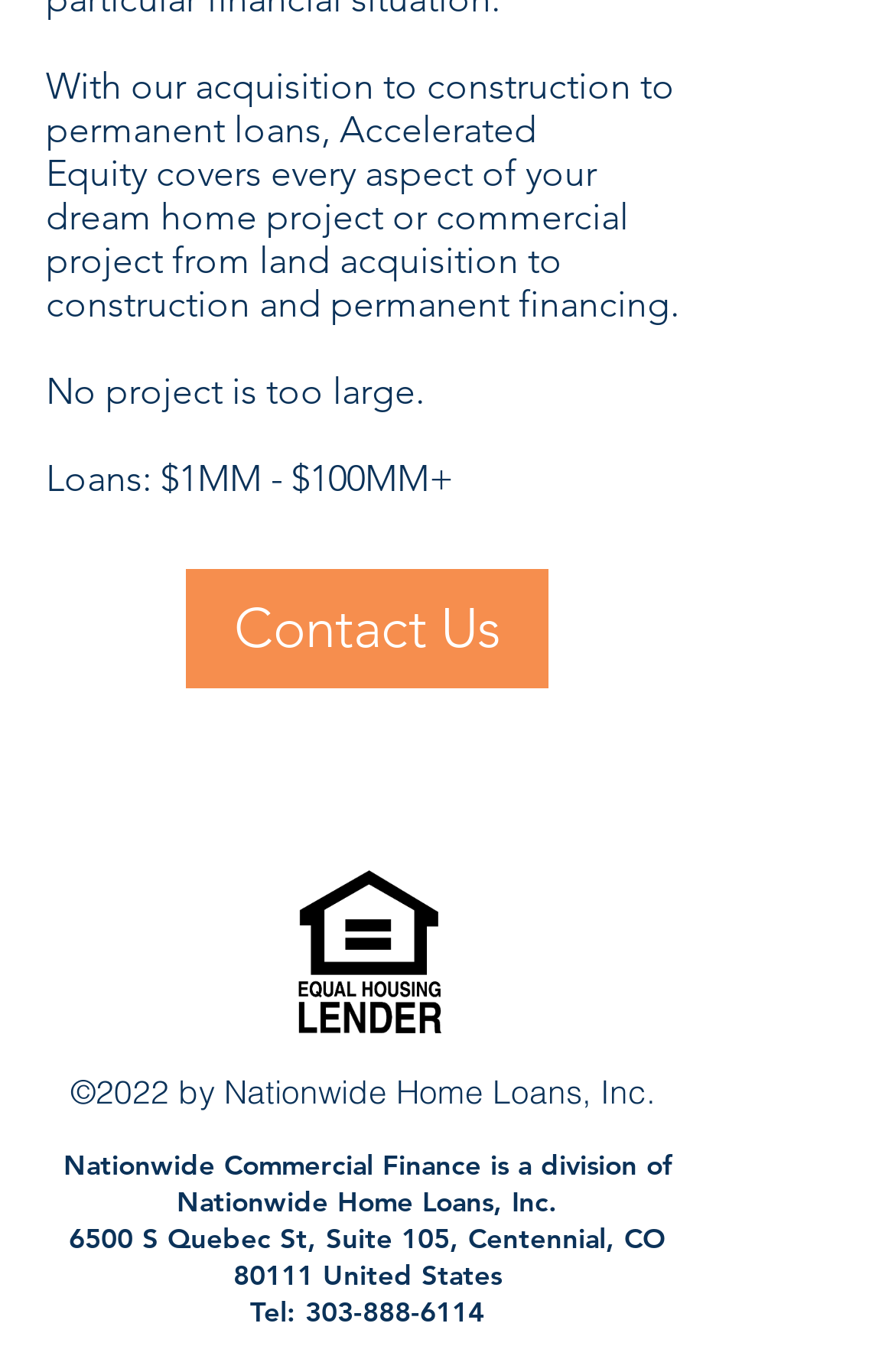Provide the bounding box coordinates of the UI element this sentence describes: "Submit Project".

[0.205, 0.52, 0.615, 0.61]